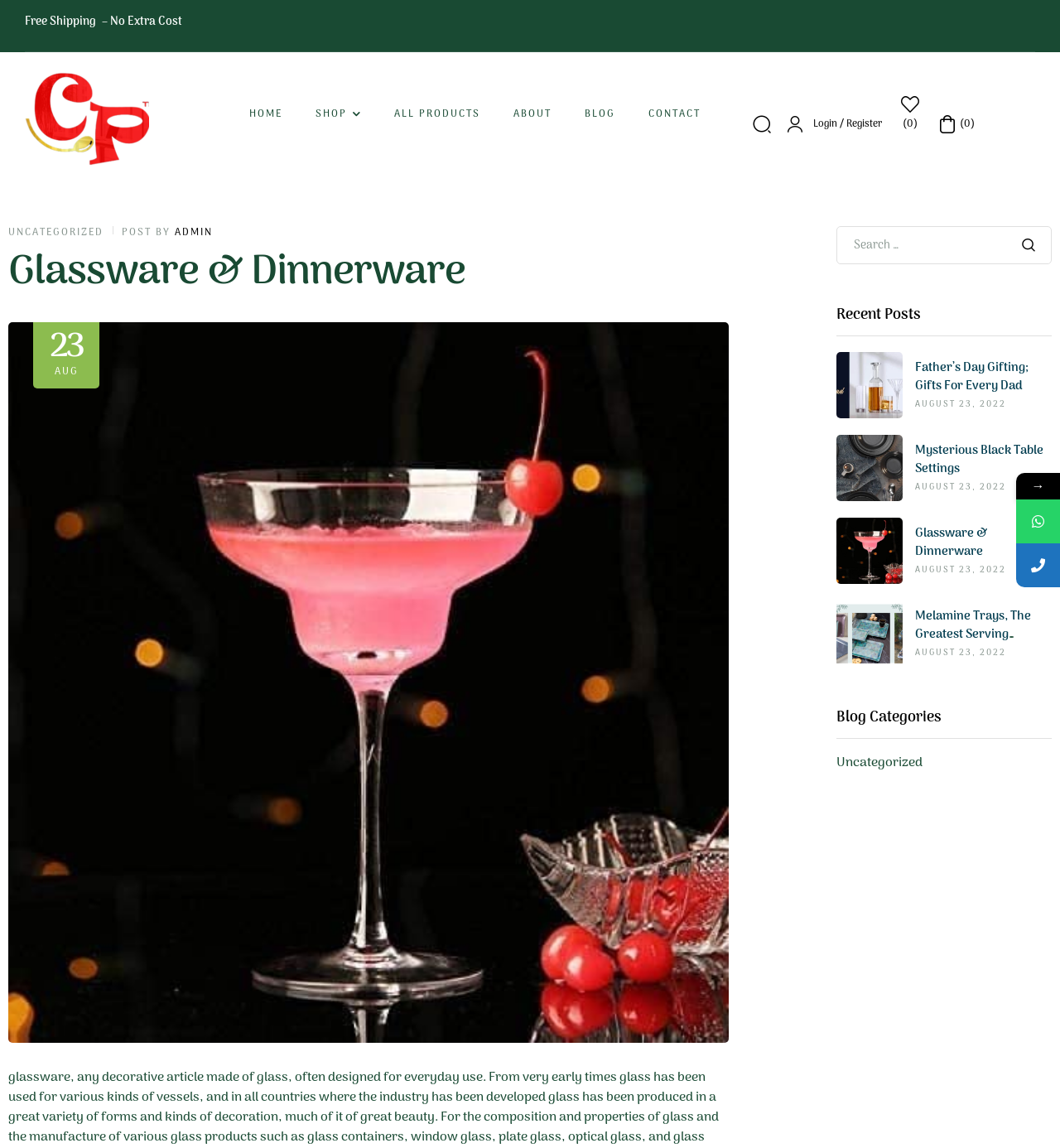Locate the bounding box coordinates of the clickable area needed to fulfill the instruction: "Click on the Home link".

None